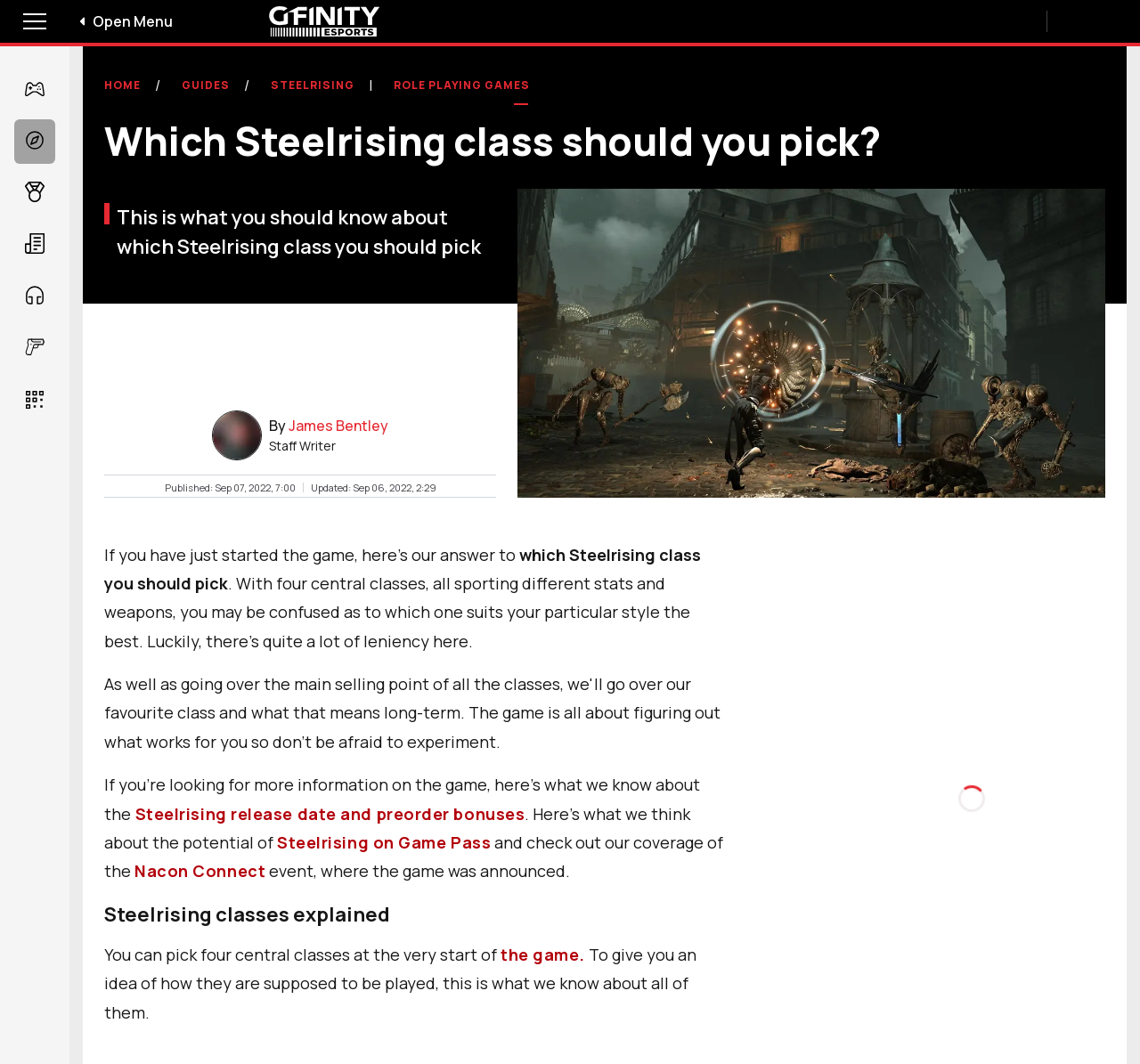Select the bounding box coordinates of the element I need to click to carry out the following instruction: "Check out Steelrising release date and preorder bonuses".

[0.115, 0.754, 0.46, 0.775]